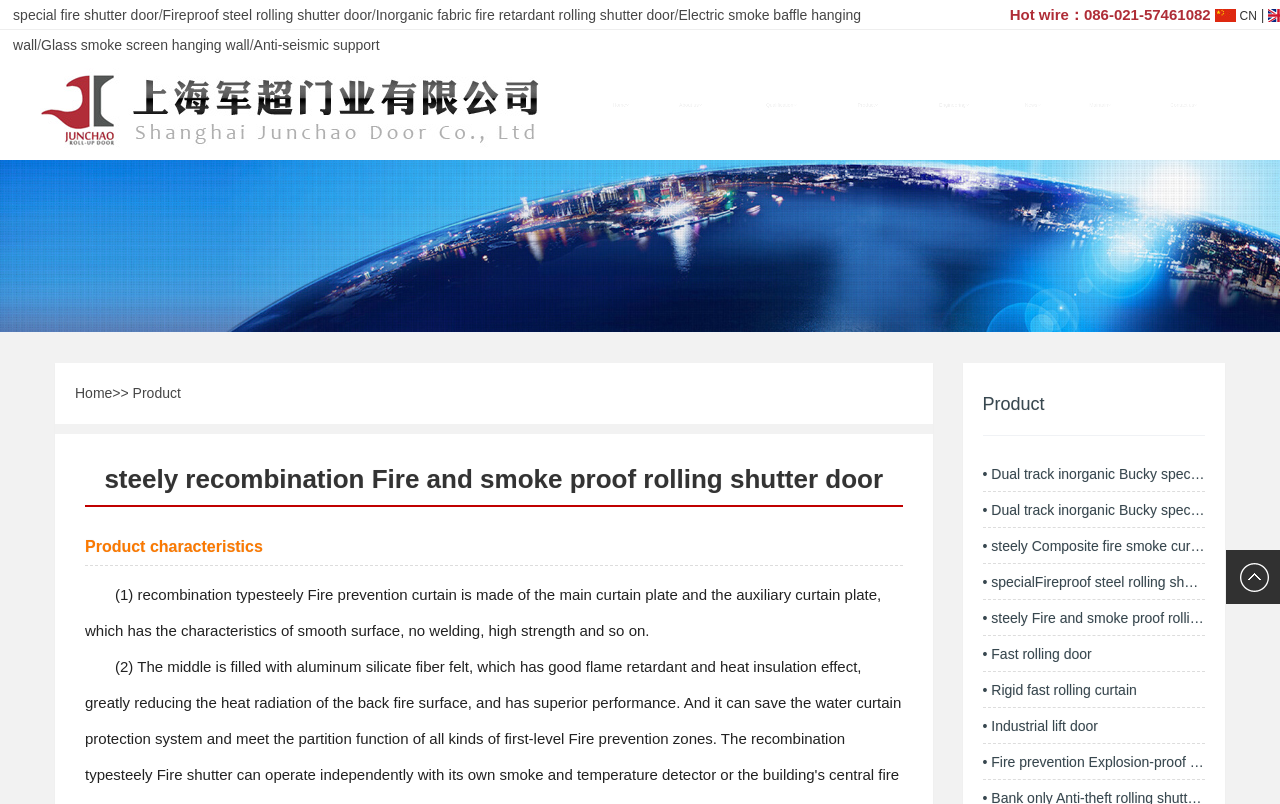Extract the bounding box of the UI element described as: "• Industrial lift door".

[0.768, 0.881, 0.941, 0.926]